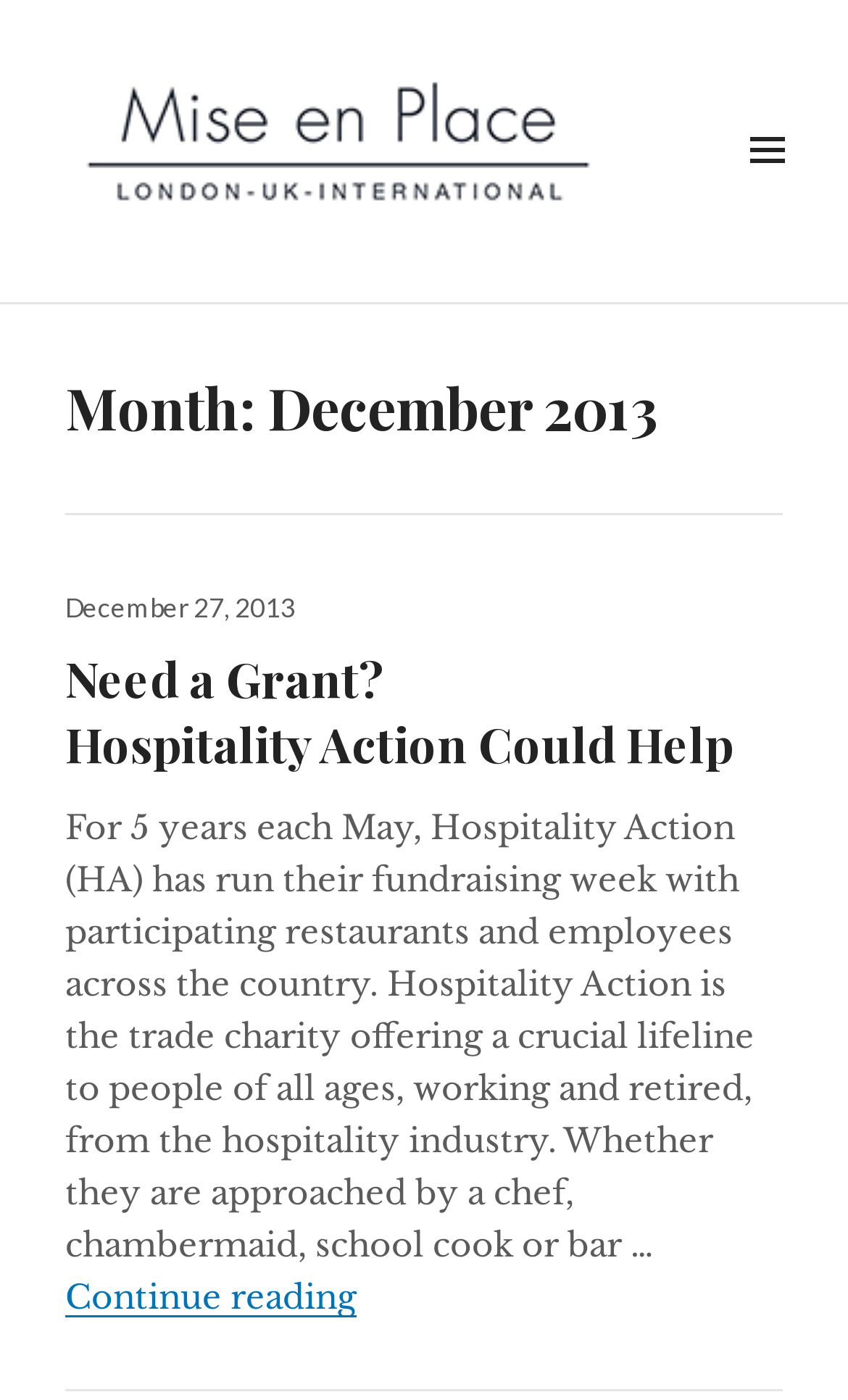How many links are there in the article?
Based on the screenshot, provide a one-word or short-phrase response.

3